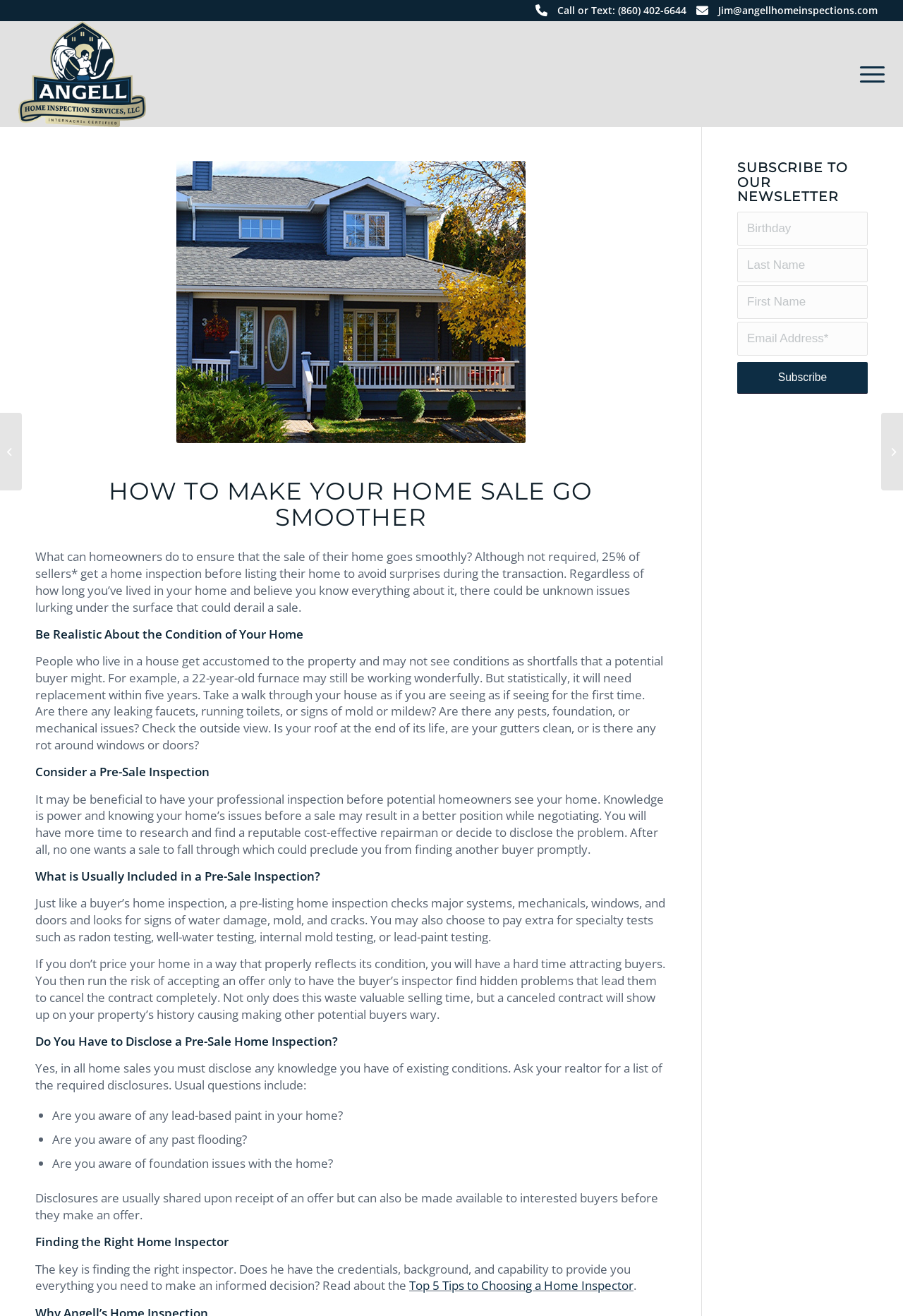Please identify the bounding box coordinates of the area I need to click to accomplish the following instruction: "Call or text the phone number".

[0.617, 0.003, 0.76, 0.013]